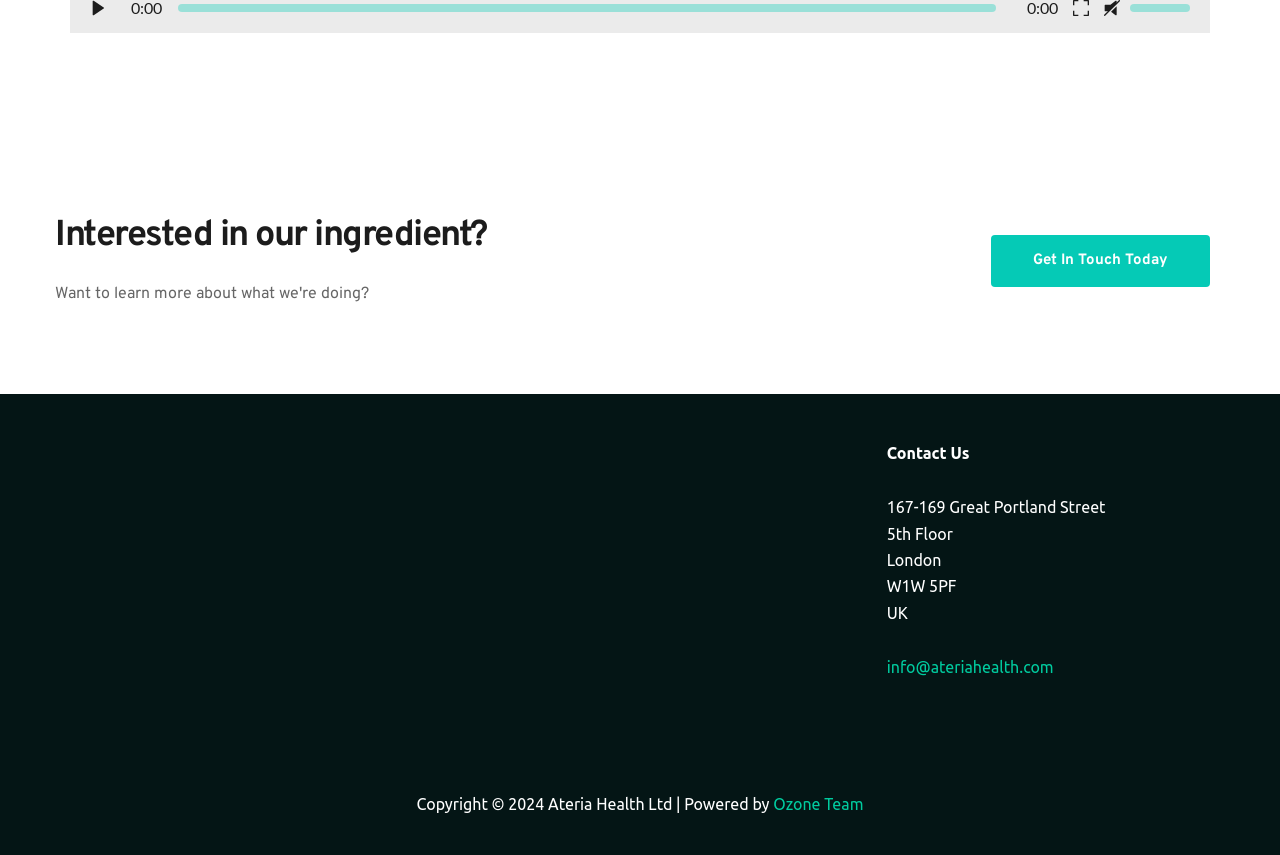Using the provided element description "info@ateriahealth.com", determine the bounding box coordinates of the UI element.

[0.693, 0.77, 0.823, 0.791]